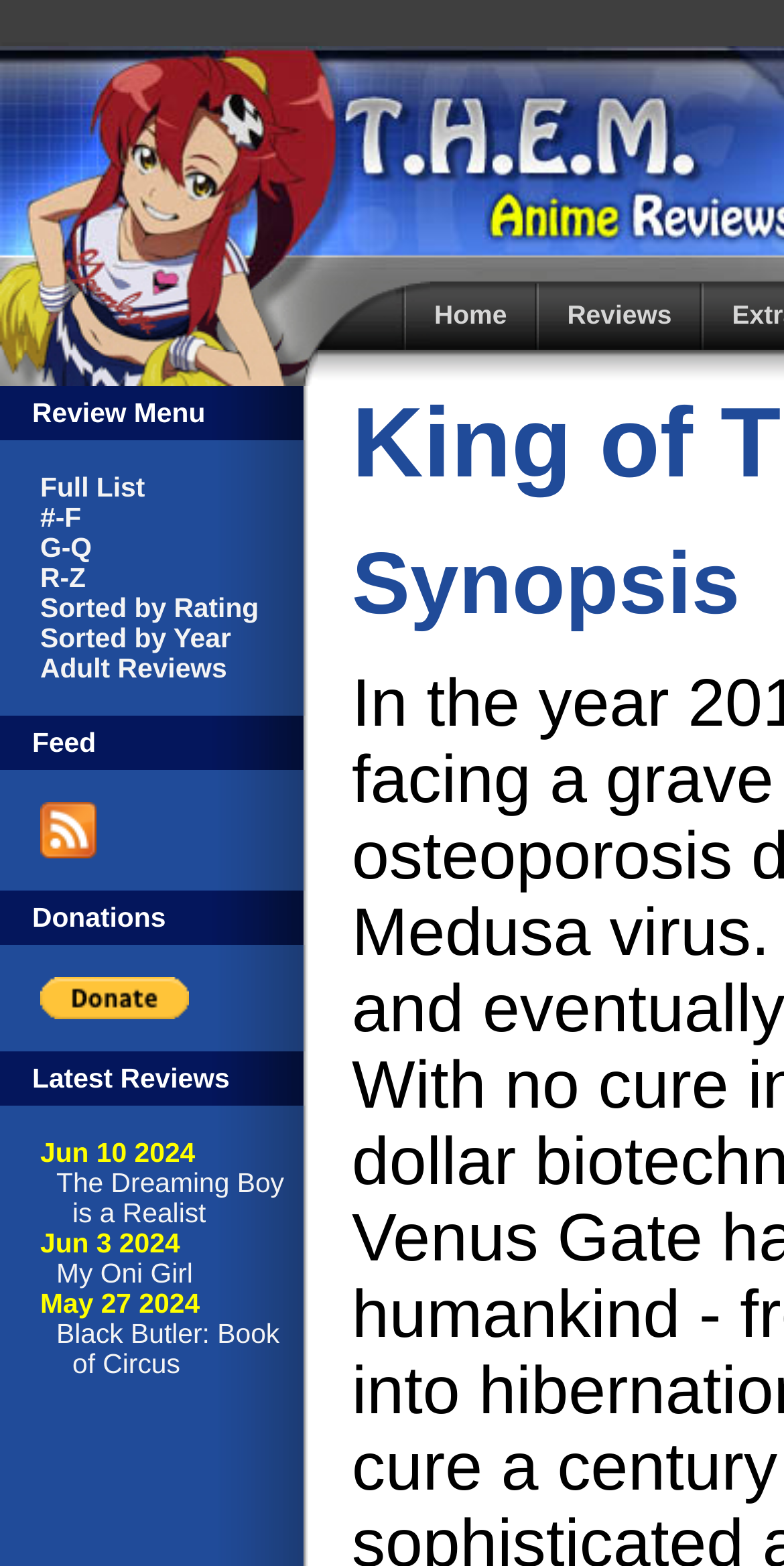Extract the bounding box for the UI element that matches this description: "G-Q".

[0.051, 0.34, 0.117, 0.359]